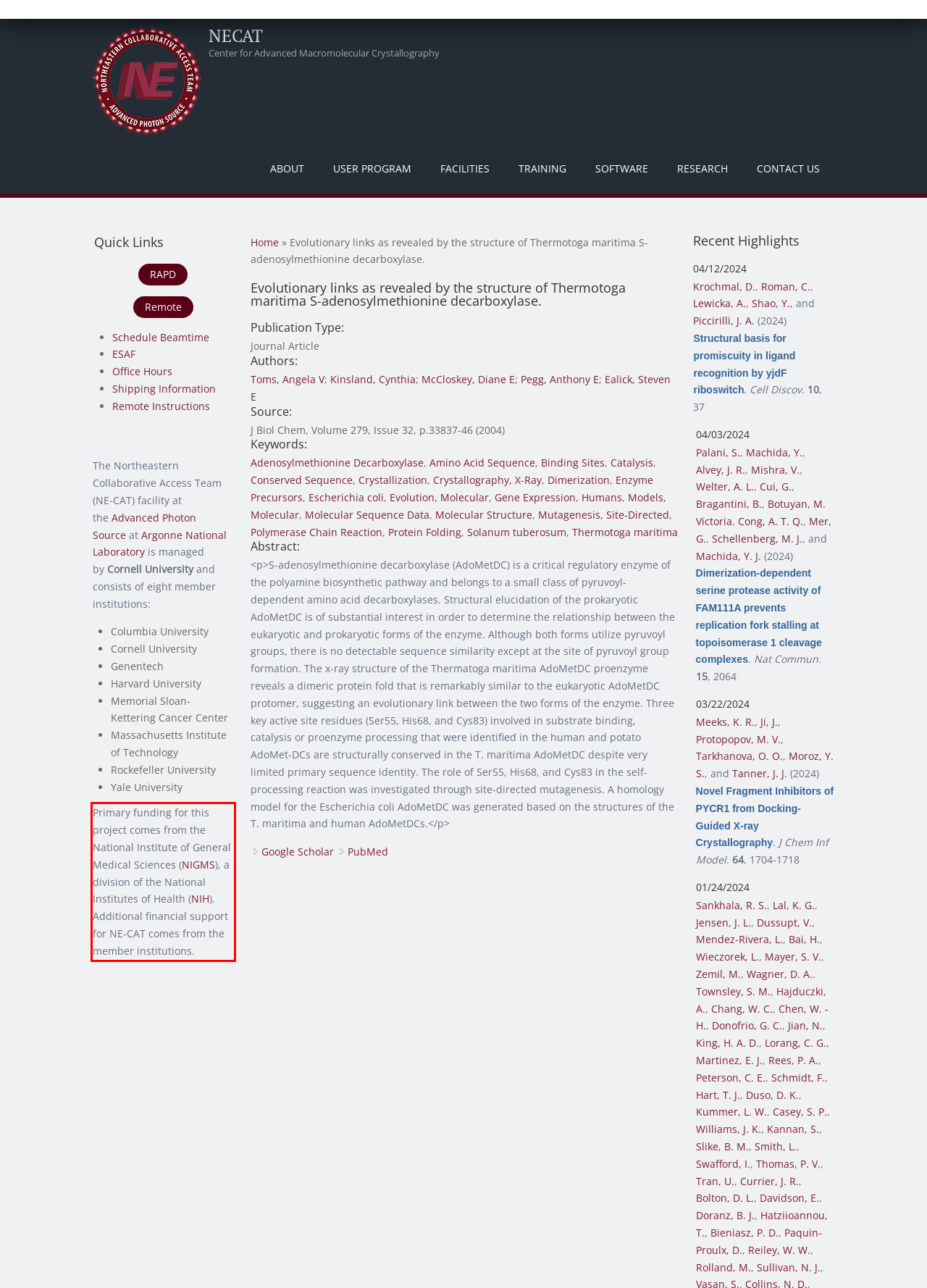Identify the text inside the red bounding box on the provided webpage screenshot by performing OCR.

Primary funding for this project comes from the National Institute of General Medical Sciences (NIGMS), a division of the National Institutes of Health (NIH). Additional financial support for NE-CAT comes from the member institutions.